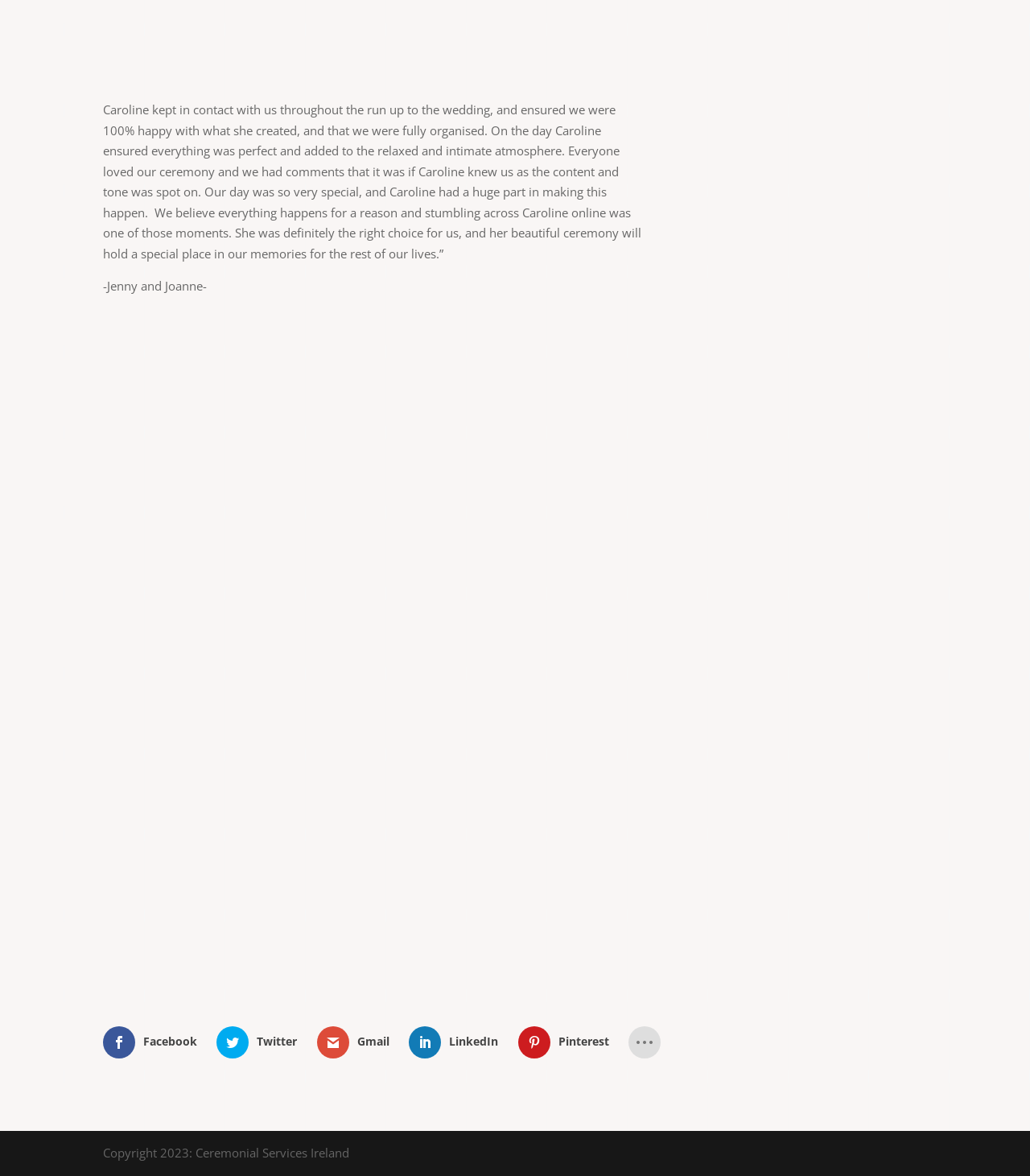What is the name of the company?
Refer to the image and give a detailed response to the question.

The copyright information at the bottom of the webpage mentions 'Copyright 2023: Ceremonial Services Ireland', which suggests that this is the name of the company.